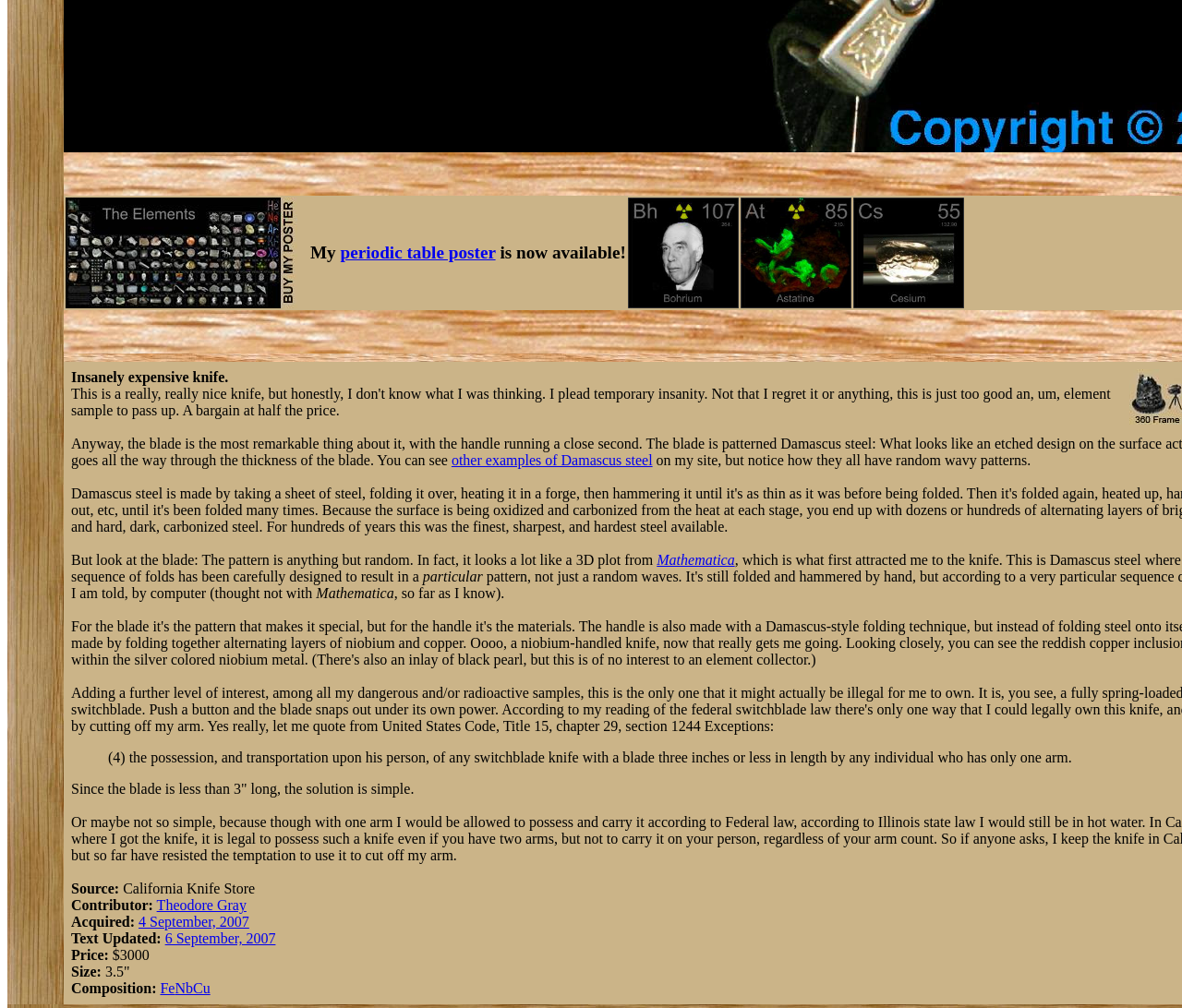Please give a succinct answer using a single word or phrase:
What is the composition of the knife?

Fe, Nb, Cu